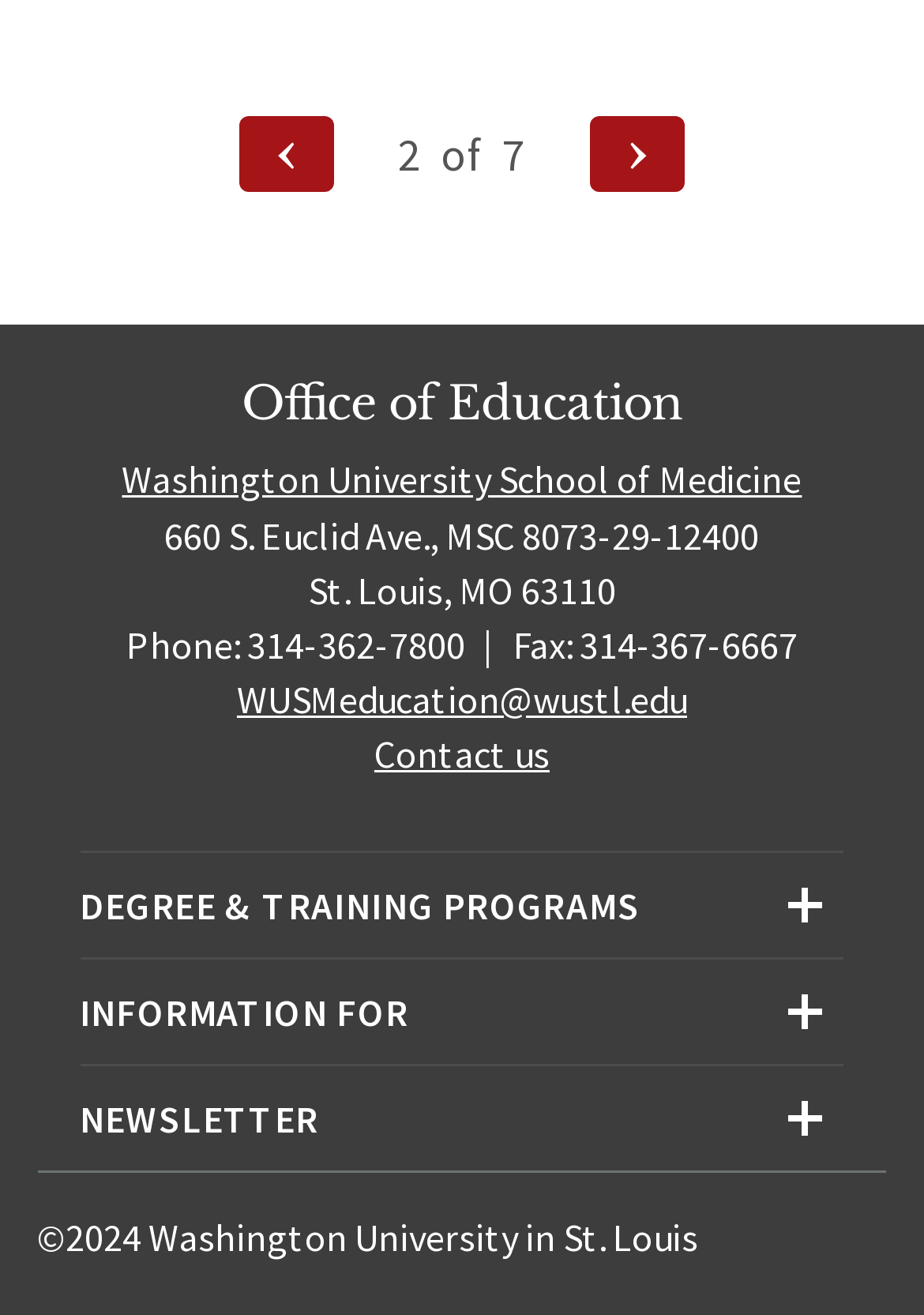Please provide a comprehensive response to the question based on the details in the image: What is the name of the school of medicine?

I found the answer by looking at the link with the text 'Washington University School of Medicine' which is located under the 'Office of Education' heading.